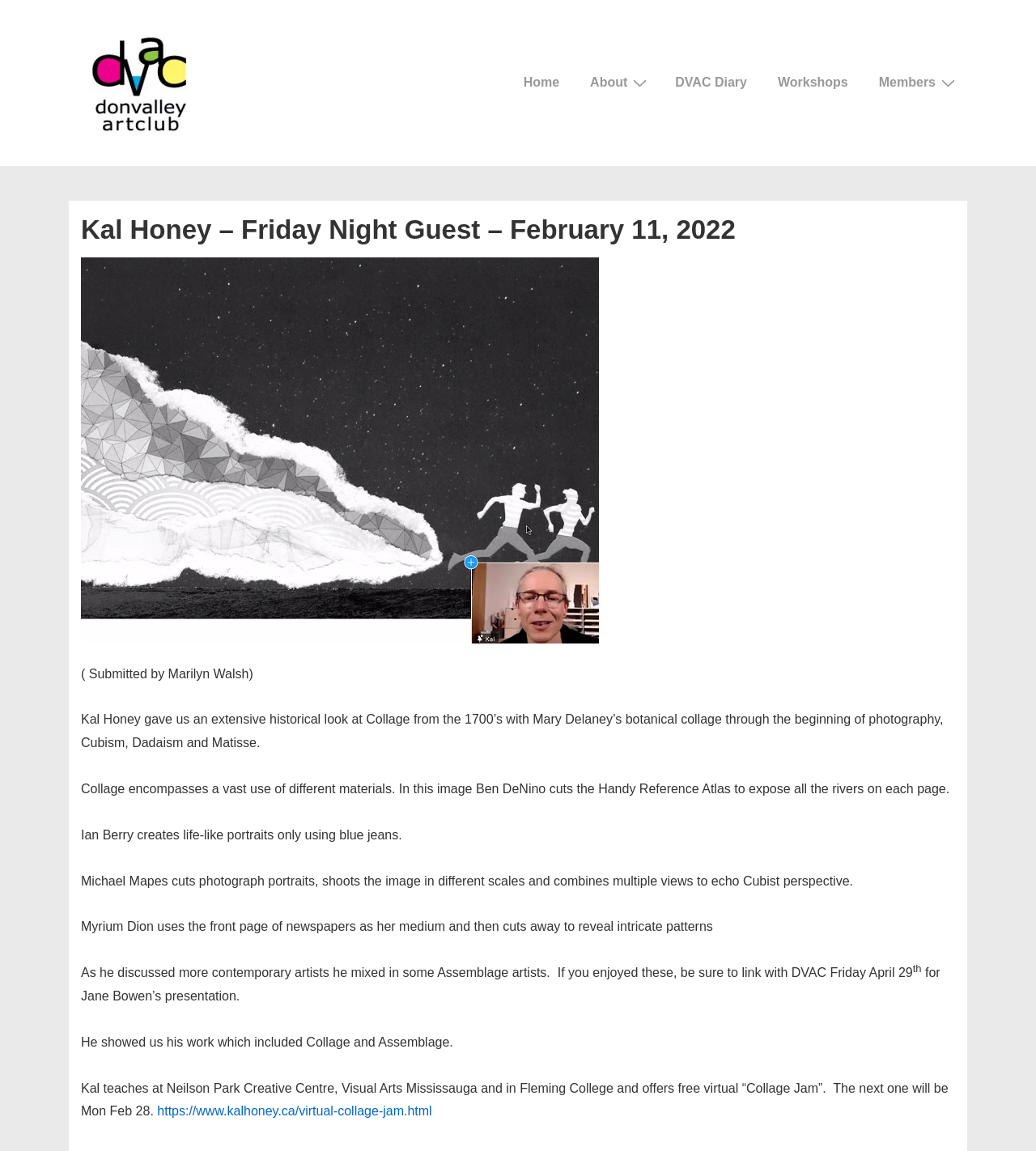Please find the main title text of this webpage.

Kal Honey – Friday Night Guest – February 11, 2022